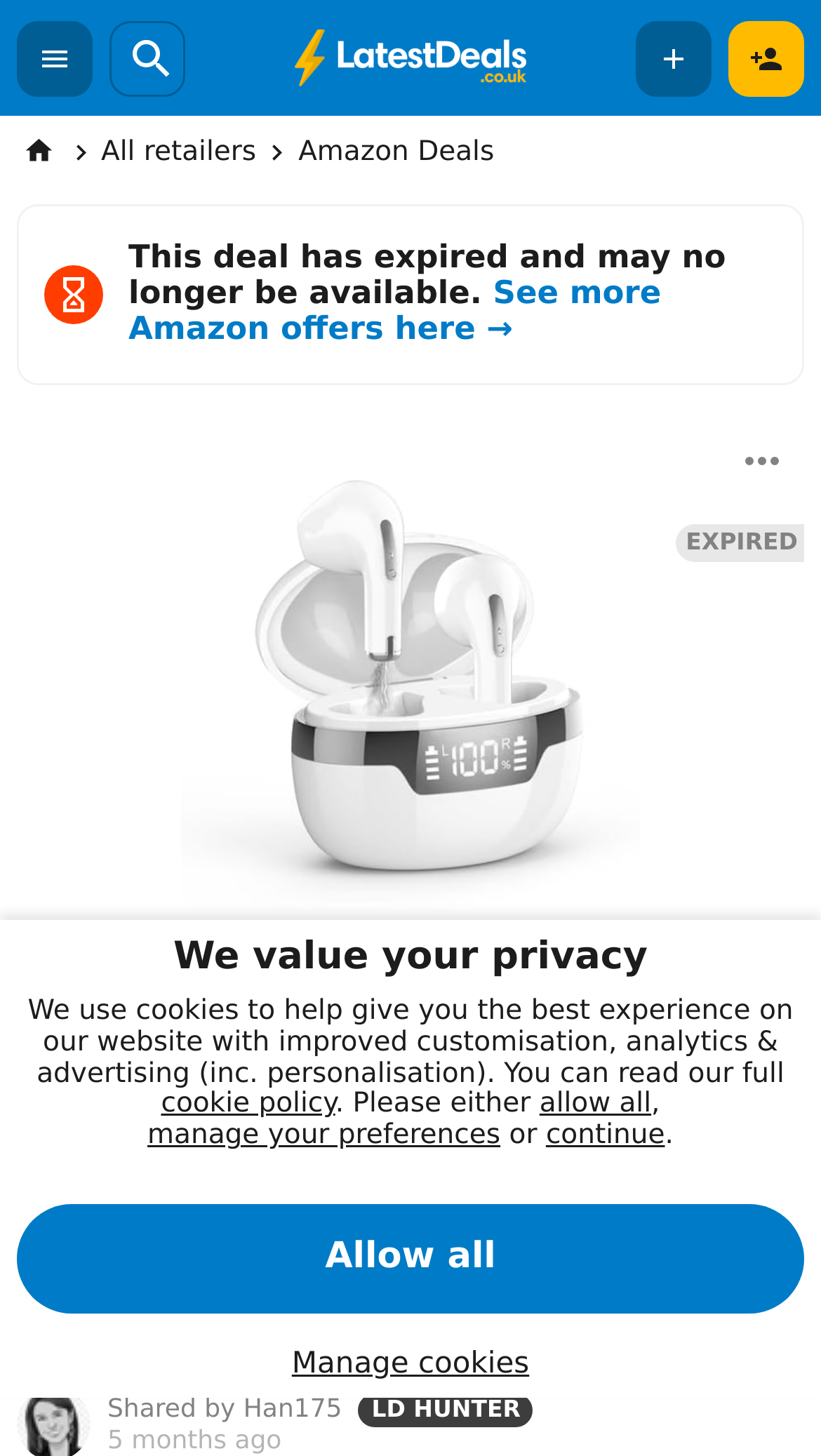Look at the image and write a detailed answer to the question: 
What is the price of the Wireless Earbuds?

The price of the Wireless Earbuds can be found in the product description section, where it is stated as 'Available from Amazon' and '£12.99'.